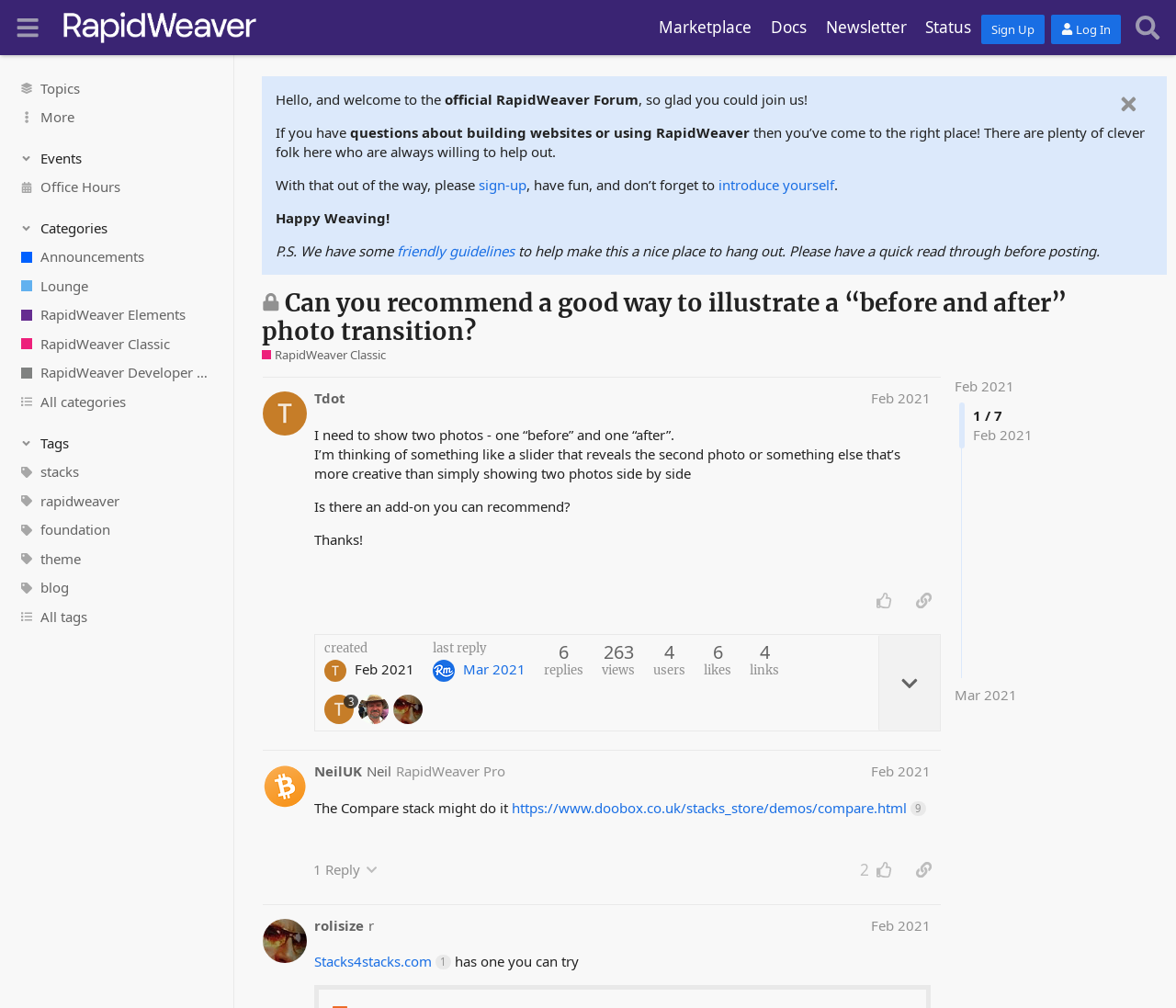Locate the bounding box coordinates of the clickable region to complete the following instruction: "View the 'RapidWeaver Forum' link."

[0.051, 0.009, 0.22, 0.046]